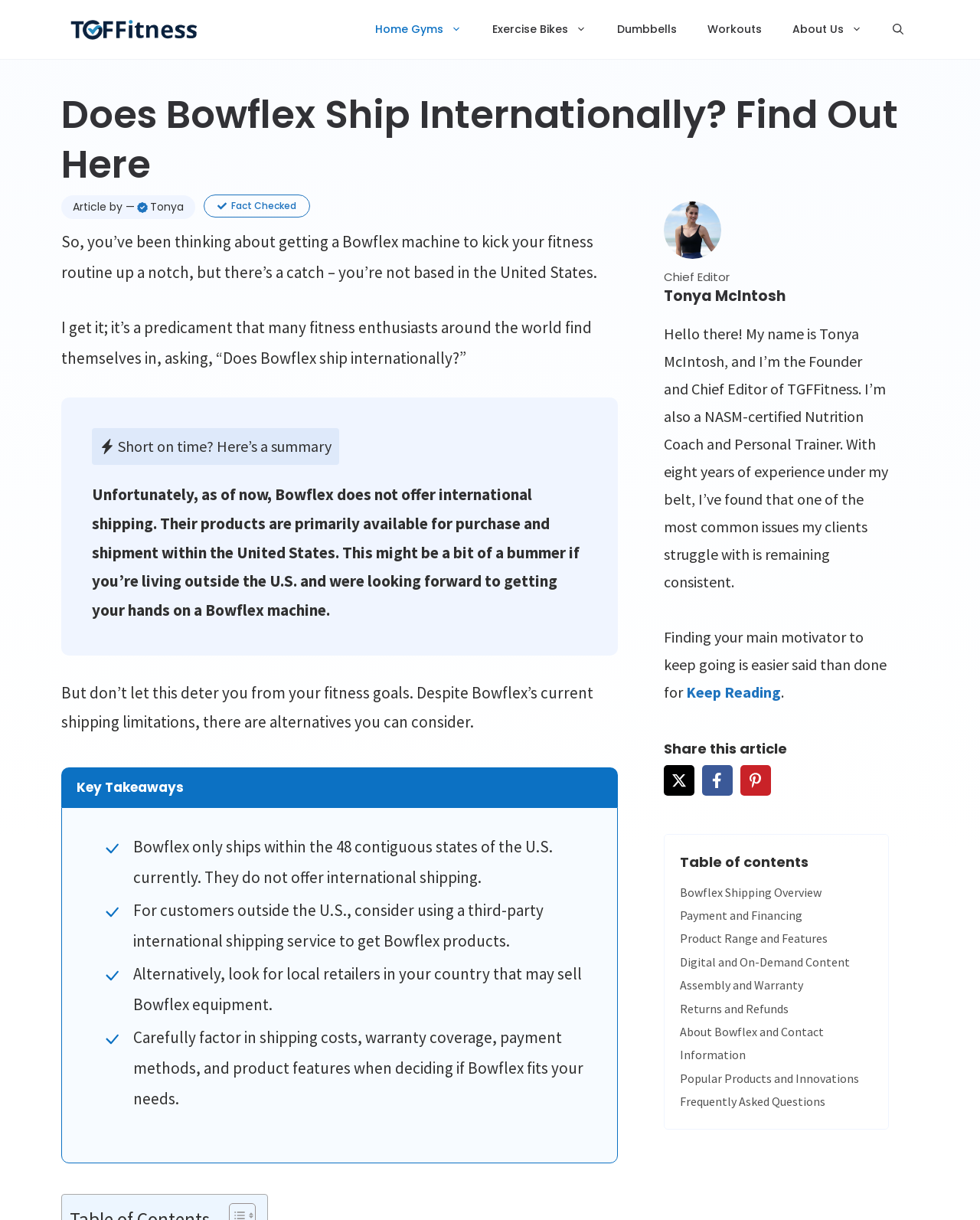Can you extract the primary headline text from the webpage?

Does Bowflex Ship Internationally? Find Out Here